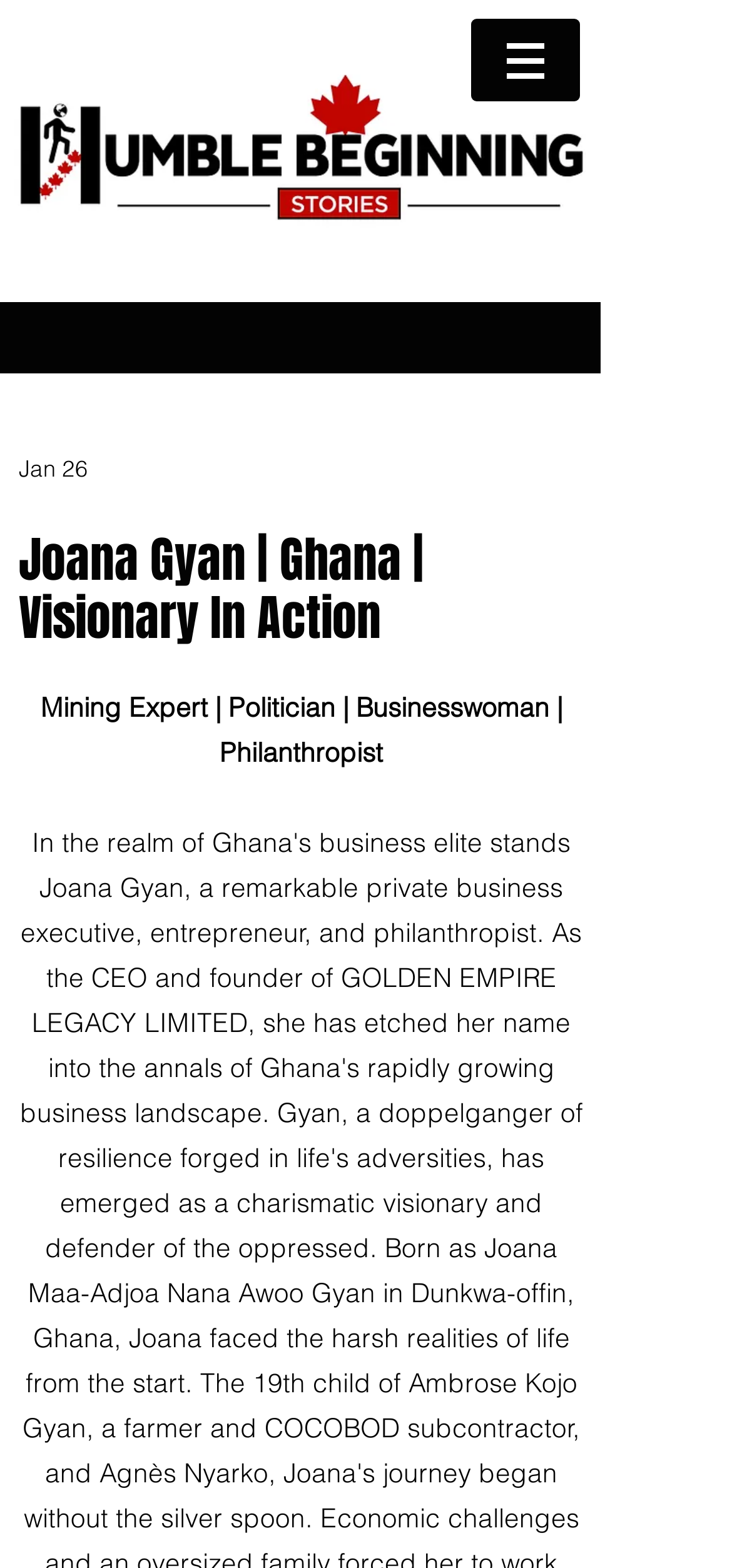Answer the following inquiry with a single word or phrase:
Is the navigation menu expanded?

False